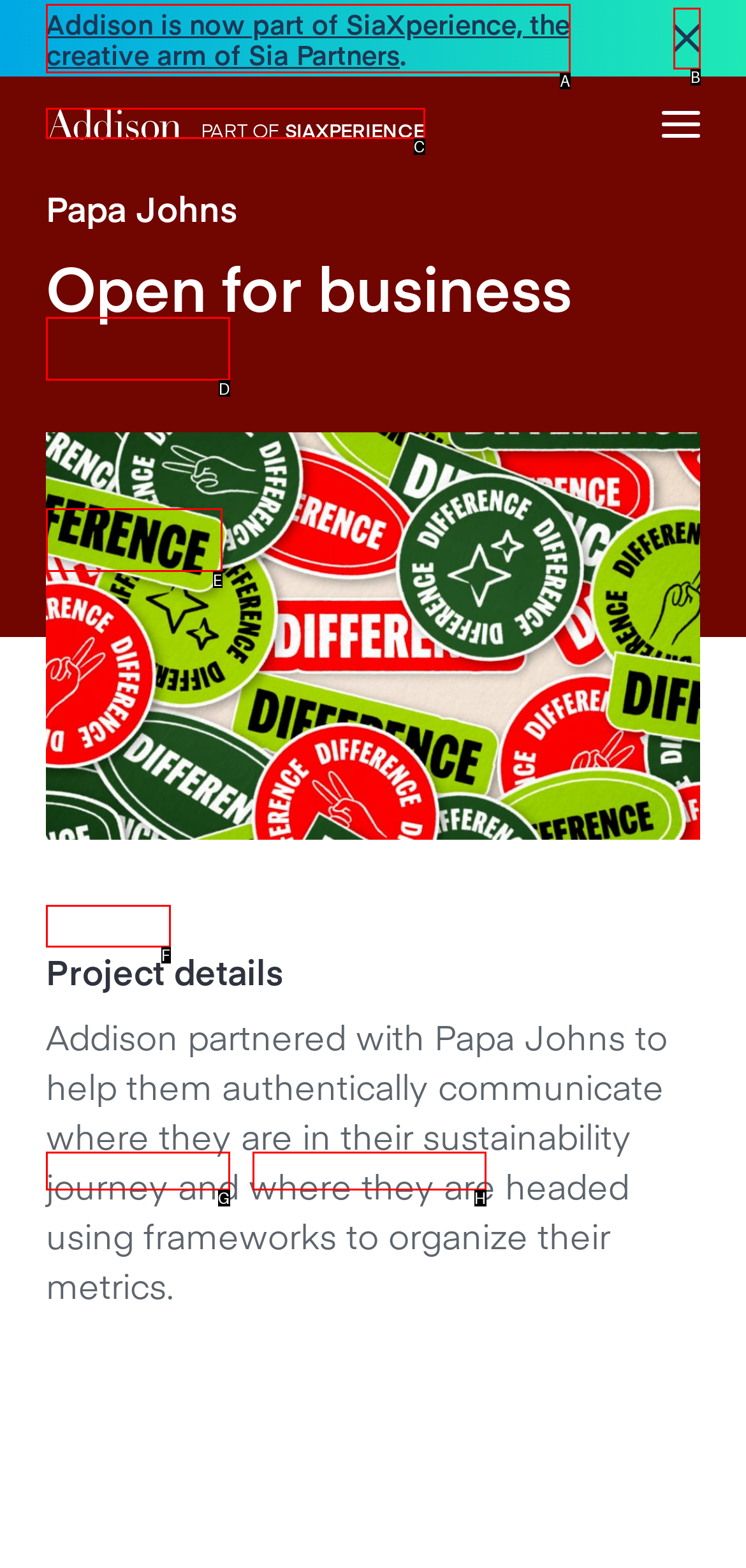Given the description: AddisonPART OF SIAXPERIENCE, identify the HTML element that fits best. Respond with the letter of the correct option from the choices.

C